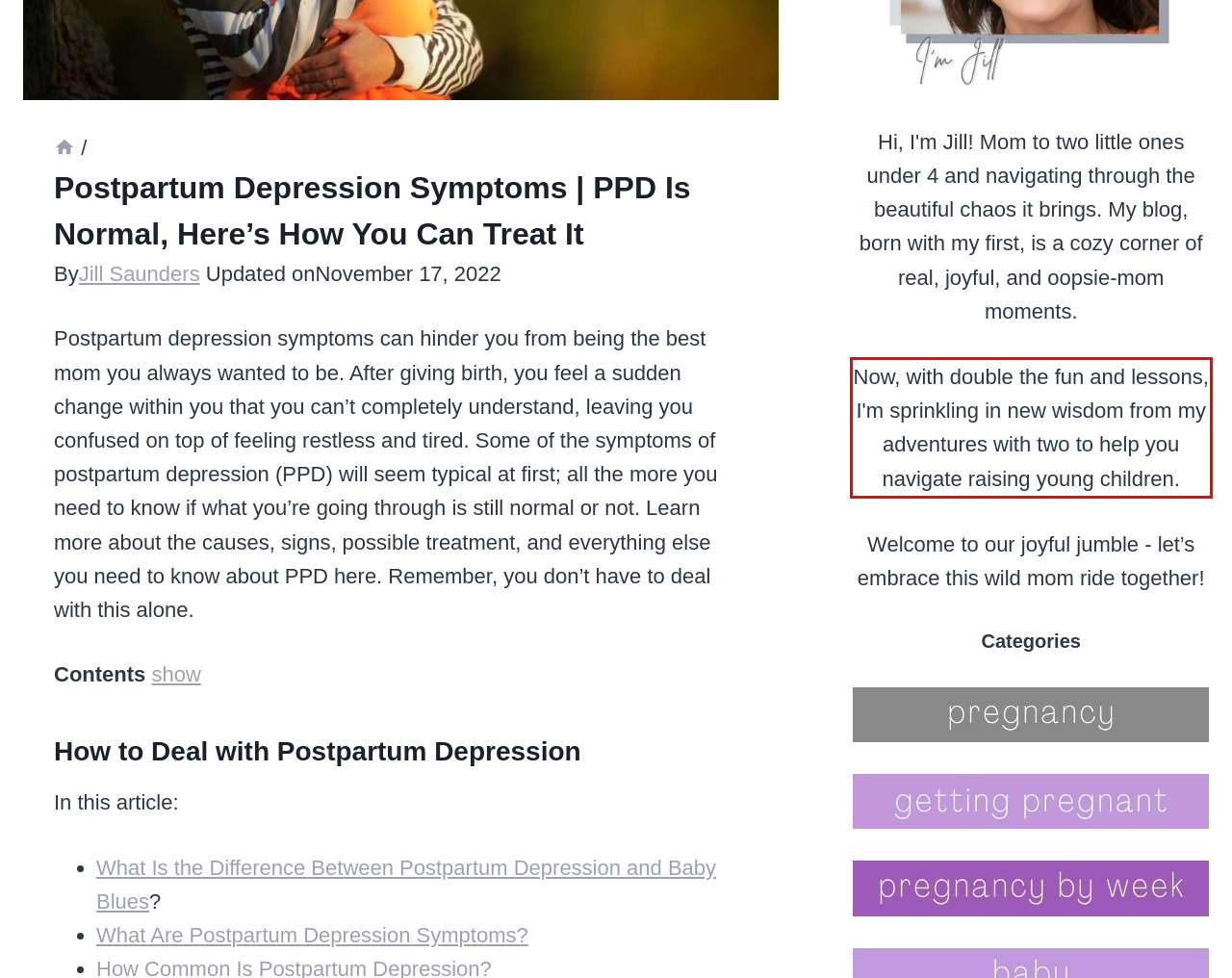With the provided screenshot of a webpage, locate the red bounding box and perform OCR to extract the text content inside it.

Now, with double the fun and lessons, I'm sprinkling in new wisdom from my adventures with two to help you navigate raising young children.